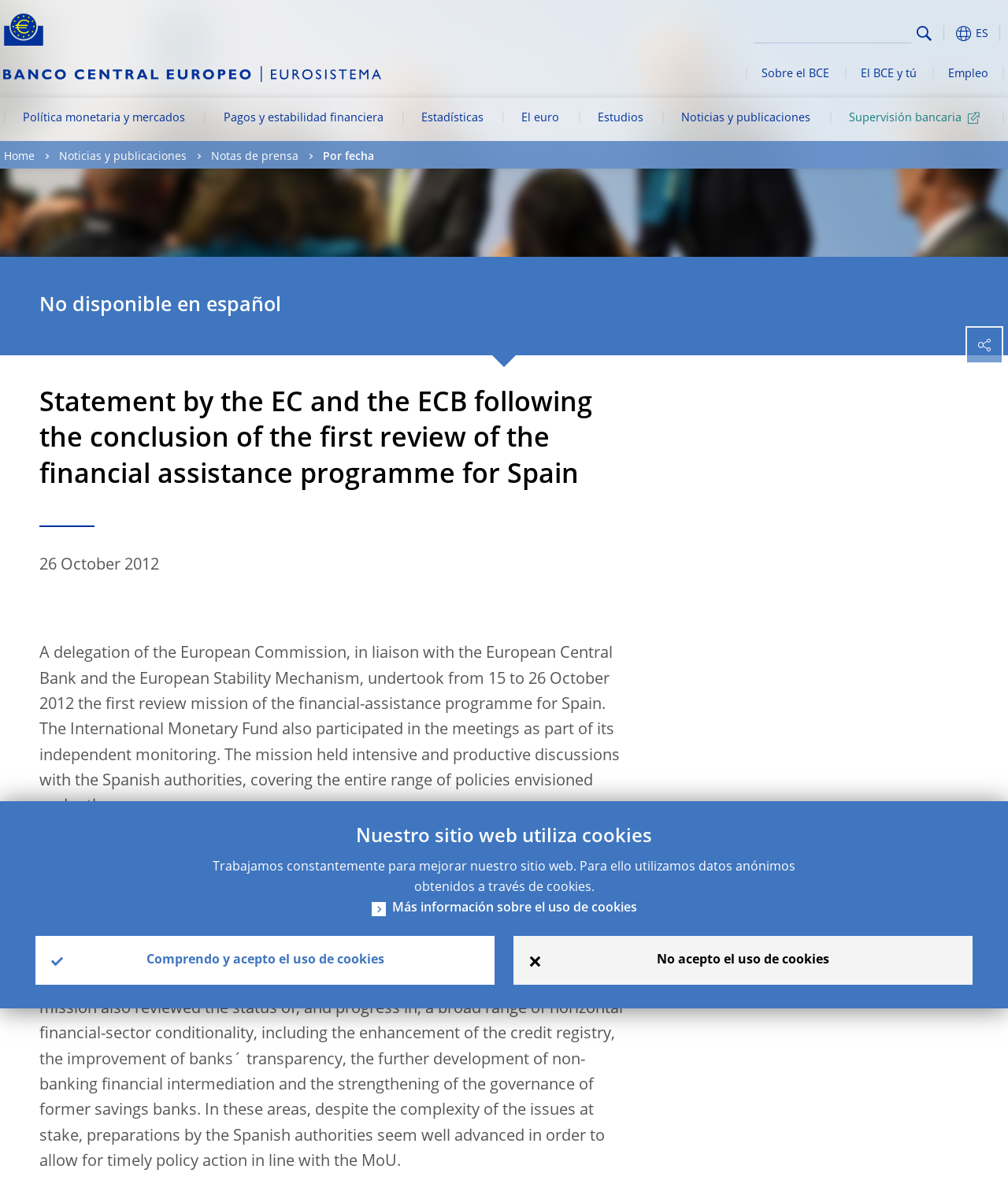Identify and generate the primary title of the webpage.

Statement by the EC and the ECB following the conclusion of the first review of the financial assistance programme for Spain